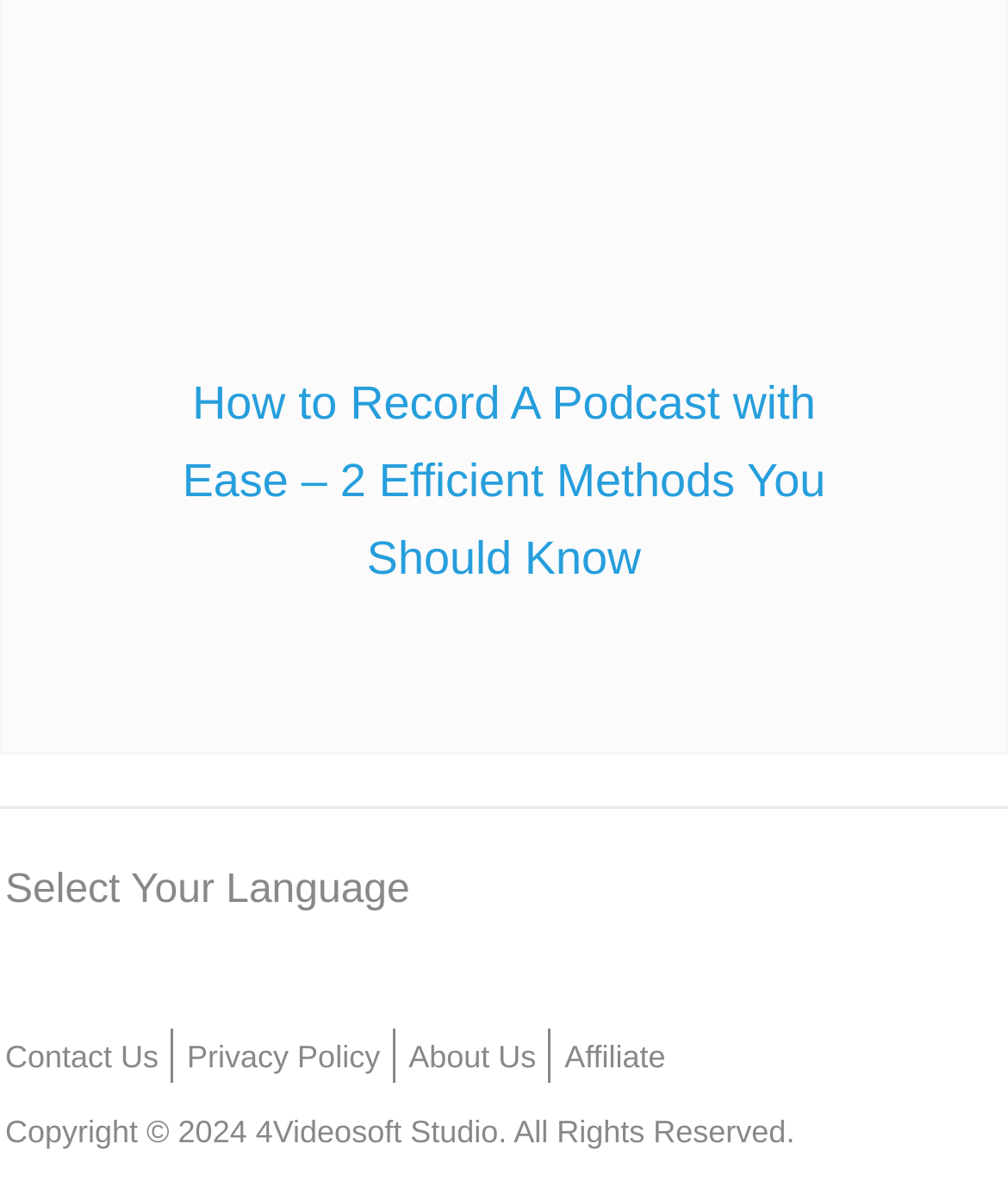Please provide the bounding box coordinates for the element that needs to be clicked to perform the instruction: "Learn about us". The coordinates must consist of four float numbers between 0 and 1, formatted as [left, top, right, bottom].

[0.405, 0.879, 0.532, 0.91]